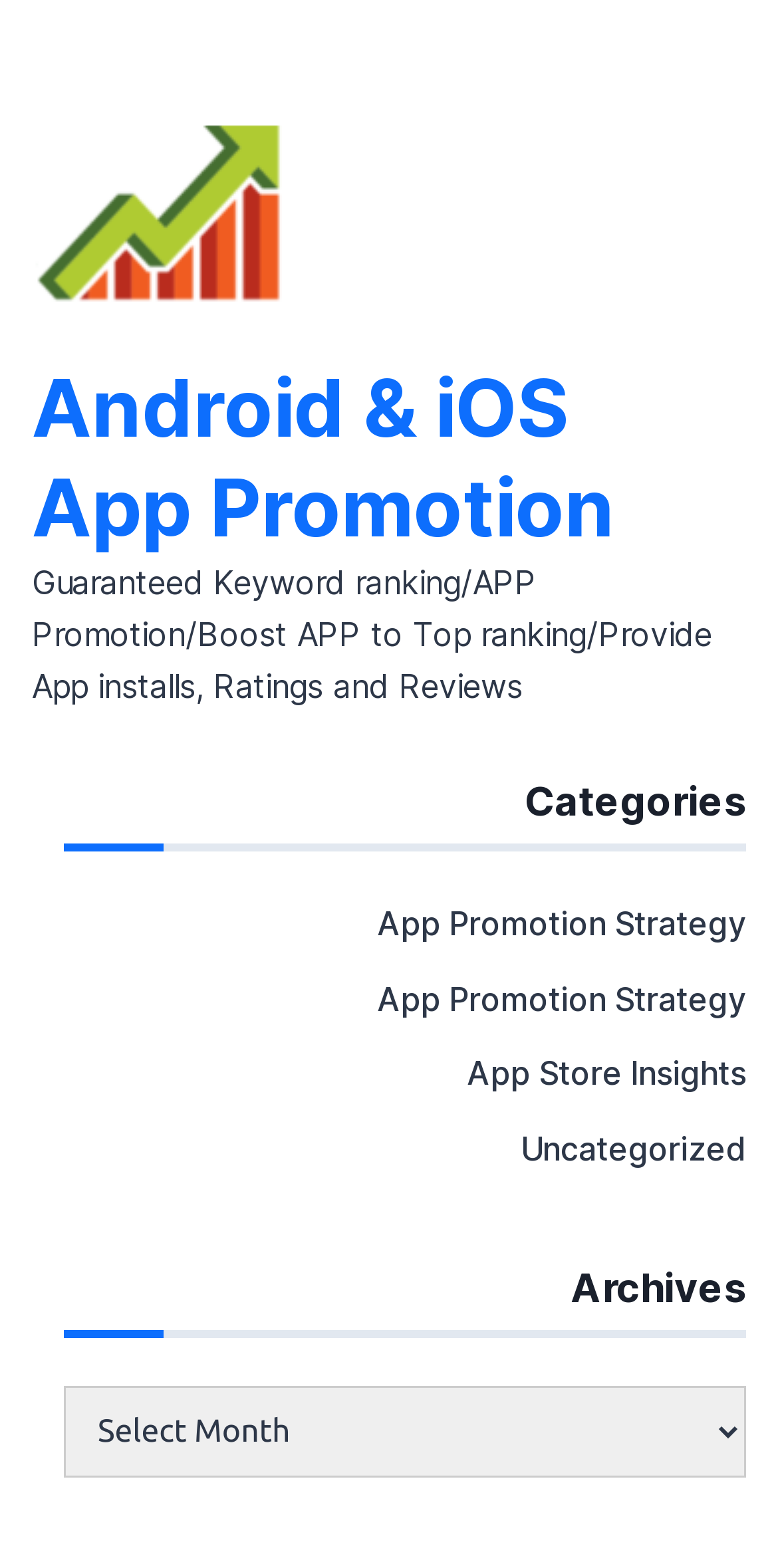Return the bounding box coordinates of the UI element that corresponds to this description: "Android & iOS App Promotion". The coordinates must be given as four float numbers in the range of 0 and 1, [left, top, right, bottom].

[0.041, 0.229, 0.79, 0.355]